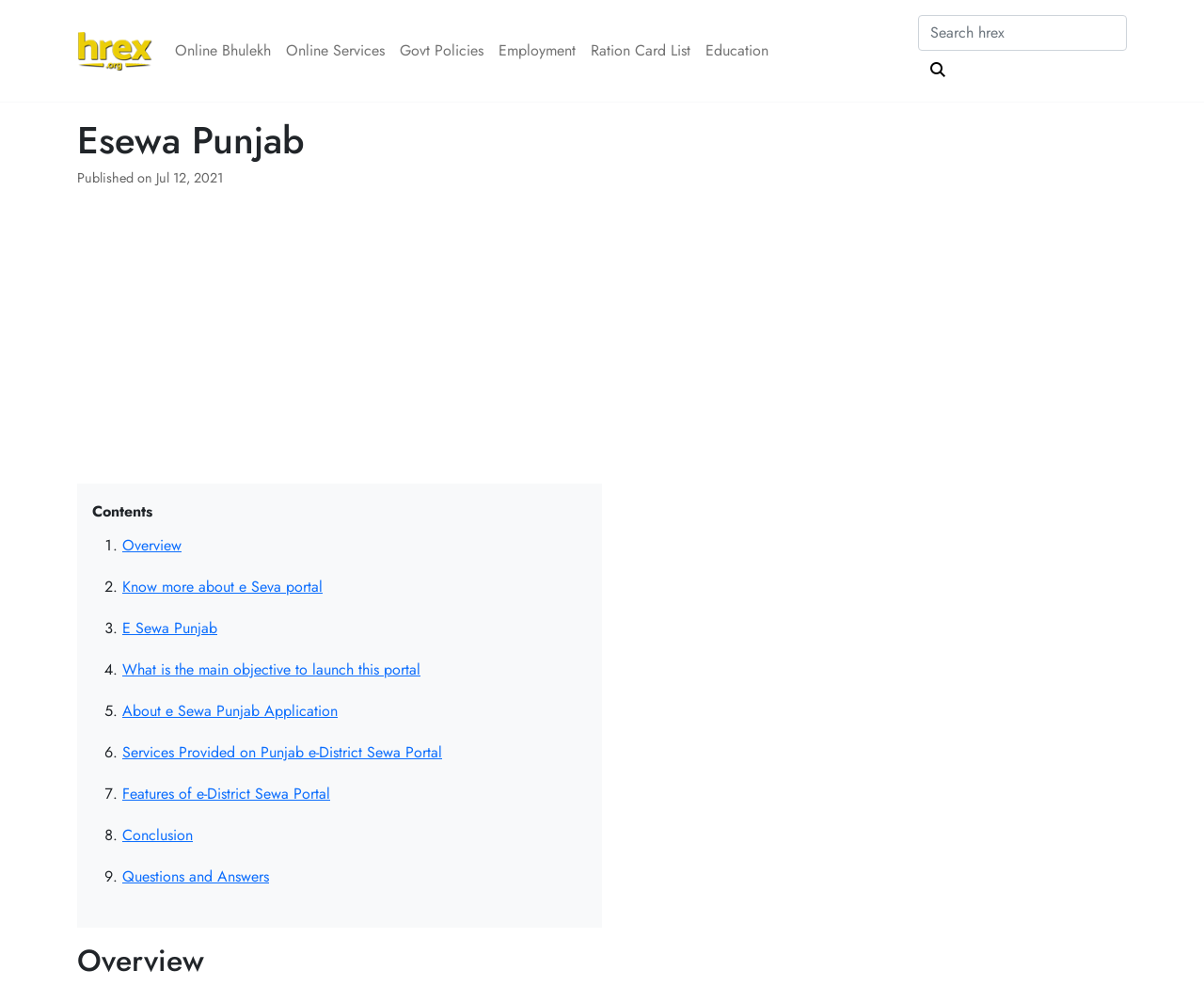Identify the bounding box for the element characterized by the following description: "aria-label="Advertisement" name="aswift_1" title="Advertisement"".

[0.064, 0.208, 0.936, 0.475]